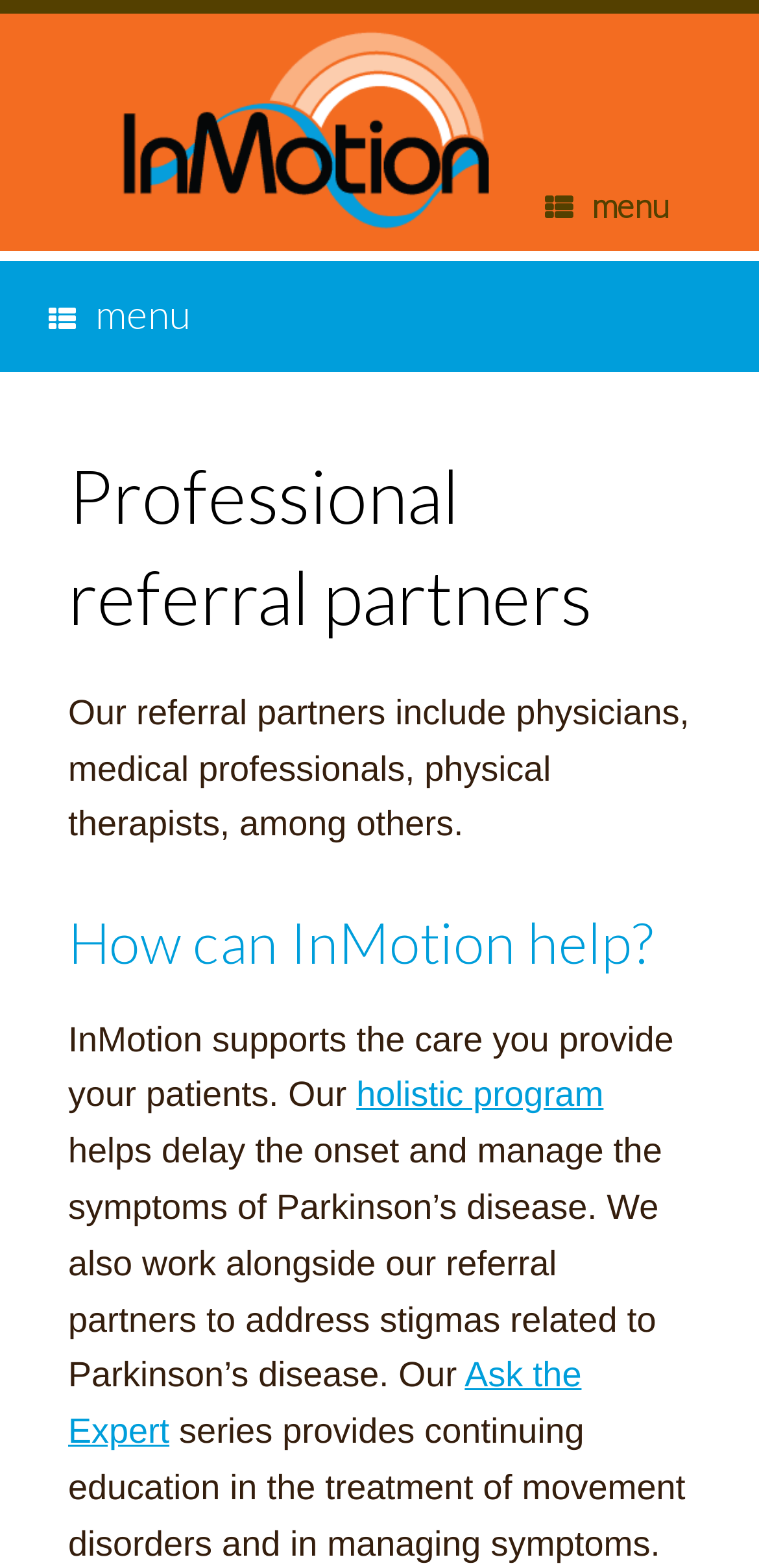Generate an in-depth caption that captures all aspects of the webpage.

The webpage is about professional referral partners at InMotion. At the top left, there is an InMotion logo, which is an image. To the right of the logo, there is a menu icon represented by three horizontal lines. Below the logo, there is a header section that spans almost the entire width of the page. 

In the header section, there is a heading that reads "Professional referral partners" in a prominent font size. Below this heading, there is a paragraph of text that describes the types of professionals who are part of InMotion's referral partners, including physicians, medical professionals, and physical therapists.

Further down, there is another heading that asks "How can InMotion help?" Below this heading, there is a section of text that explains how InMotion supports the care provided by its referral partners. This section includes a link to a "holistic program" that helps delay the onset and manage the symptoms of Parkinson's disease. 

Additionally, there is a link to an "Ask the Expert" series, which provides continuing education in the treatment of movement disorders and managing symptoms. This link is positioned below the text describing the holistic program.